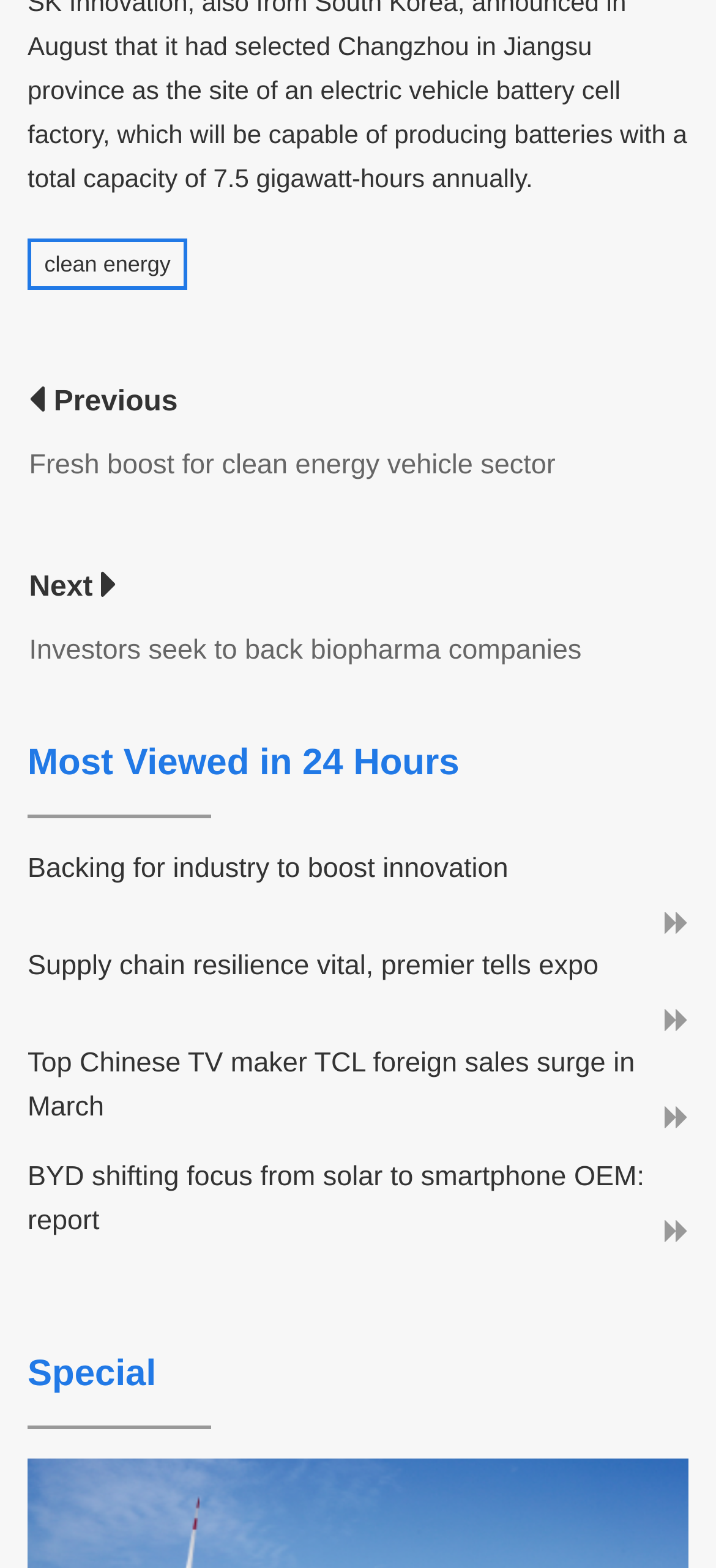Locate the bounding box coordinates of the segment that needs to be clicked to meet this instruction: "Explore 'Special'".

[0.038, 0.863, 0.218, 0.891]